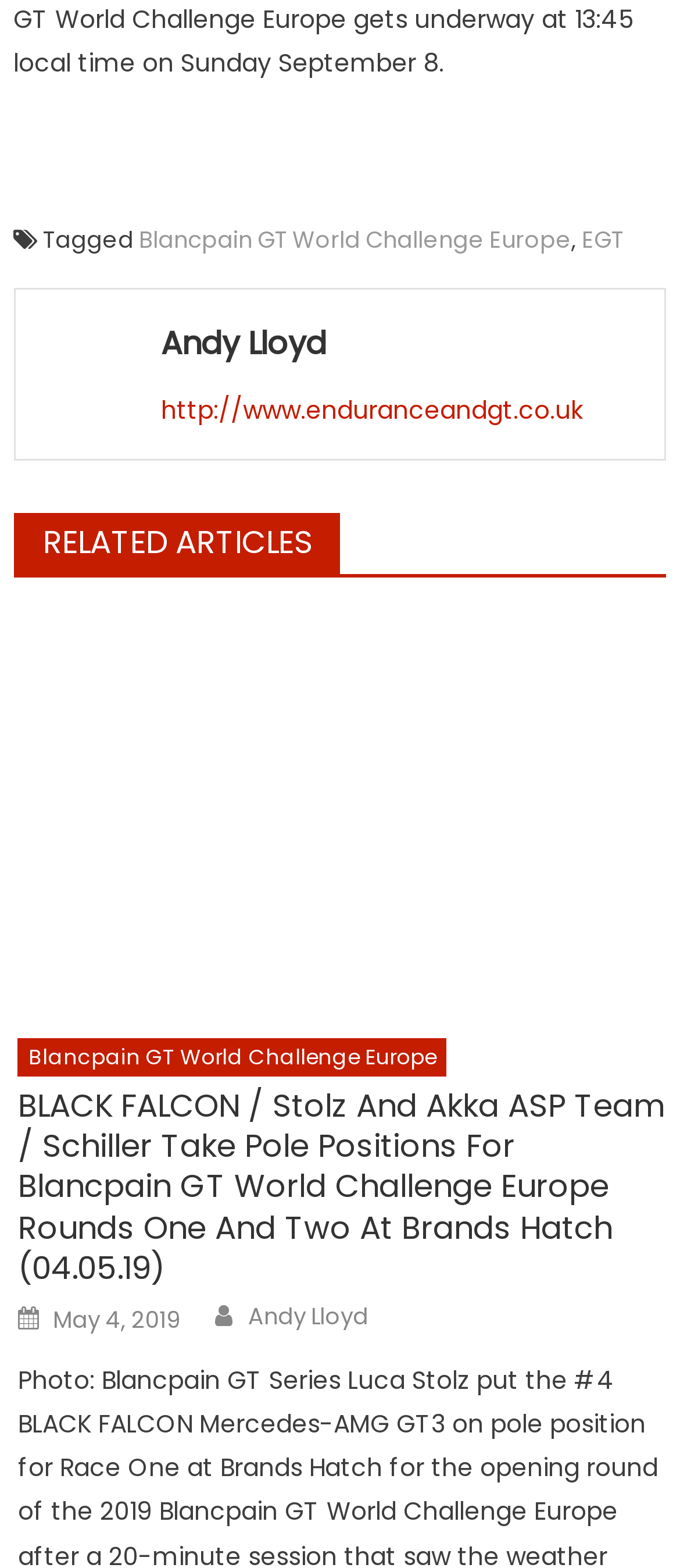Determine the bounding box coordinates of the clickable element necessary to fulfill the instruction: "Click on the link to Blancpain GT World Challenge Europe". Provide the coordinates as four float numbers within the 0 to 1 range, i.e., [left, top, right, bottom].

[0.205, 0.142, 0.841, 0.163]